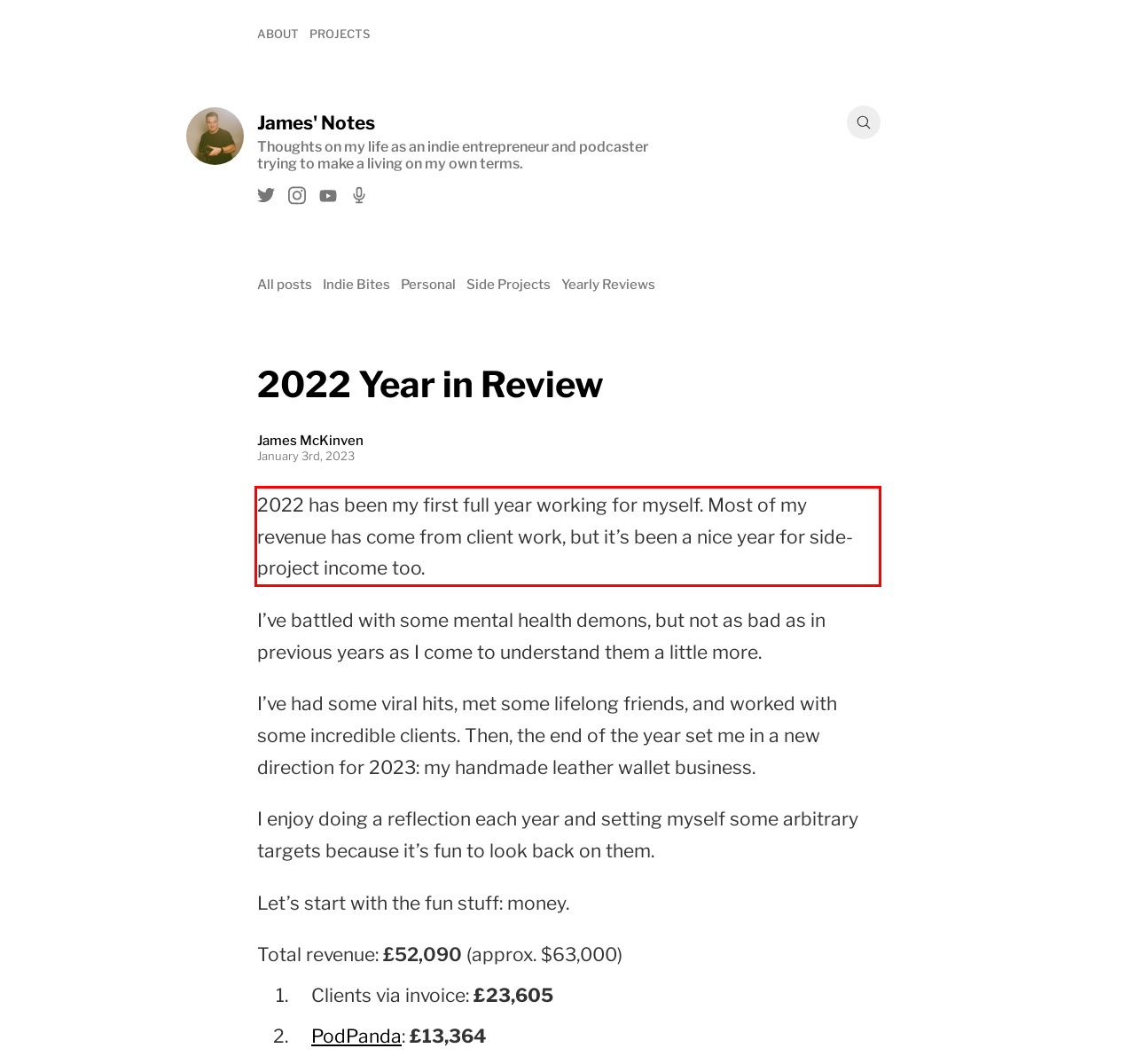From the screenshot of the webpage, locate the red bounding box and extract the text contained within that area.

2022 has been my first full year working for myself. Most of my revenue has come from client work, but it’s been a nice year for side-project income too.